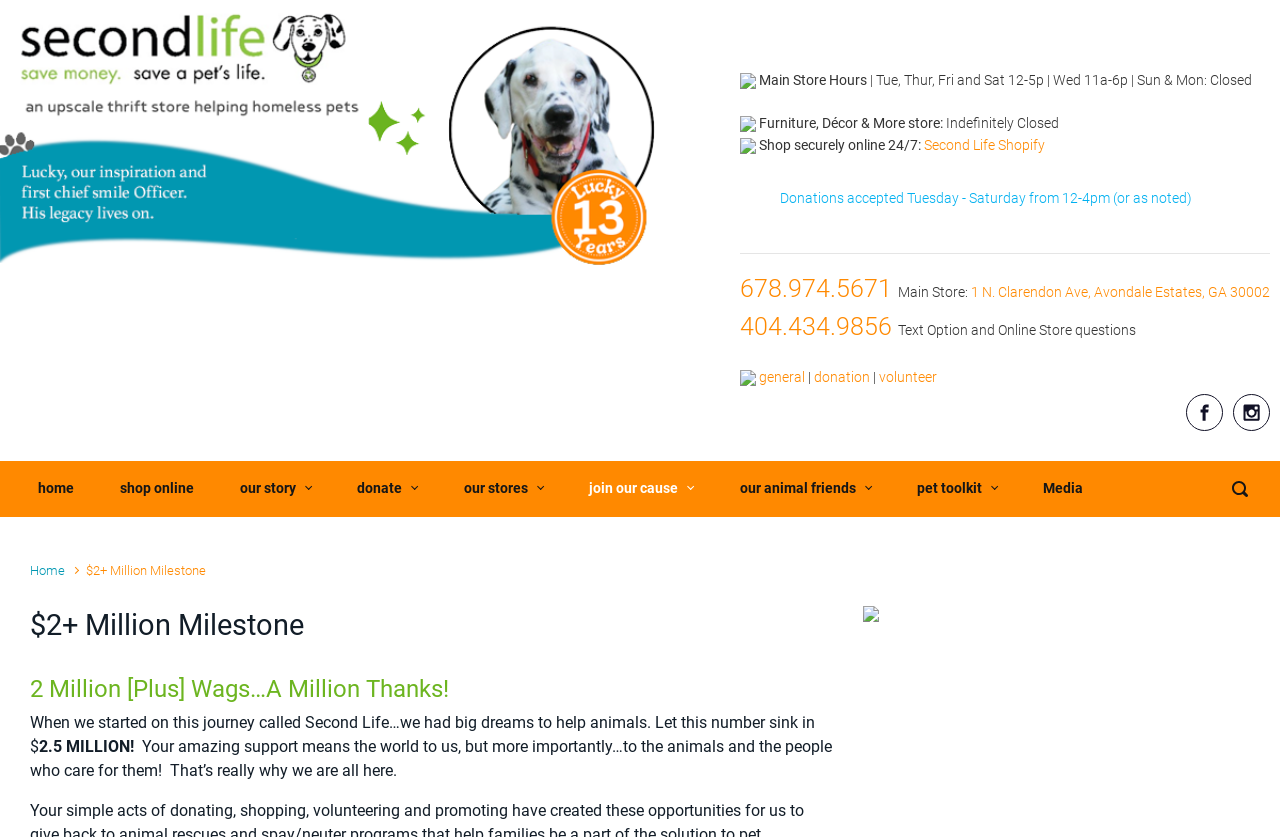What are the main store hours?
Using the image, elaborate on the answer with as much detail as possible.

I found the main store hours by looking at the StaticText element with the text 'Main Store Hours' and its adjacent element with the text 'Tue, Thur, Fri and Sat 12-5p | Wed 11a-6p | Sun & Mon: Closed'.